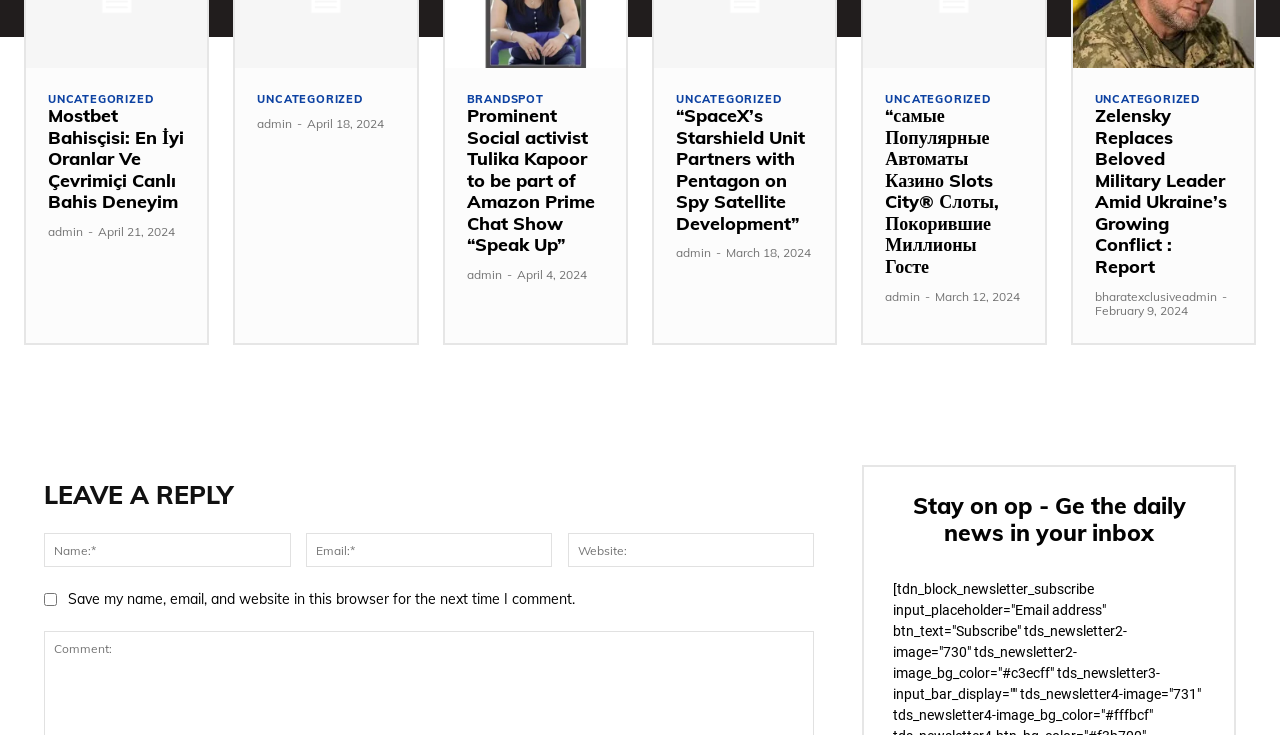Determine the bounding box coordinates of the clickable element to complete this instruction: "Enter your name in the 'Name:*' field". Provide the coordinates in the format of four float numbers between 0 and 1, [left, top, right, bottom].

[0.034, 0.725, 0.227, 0.772]